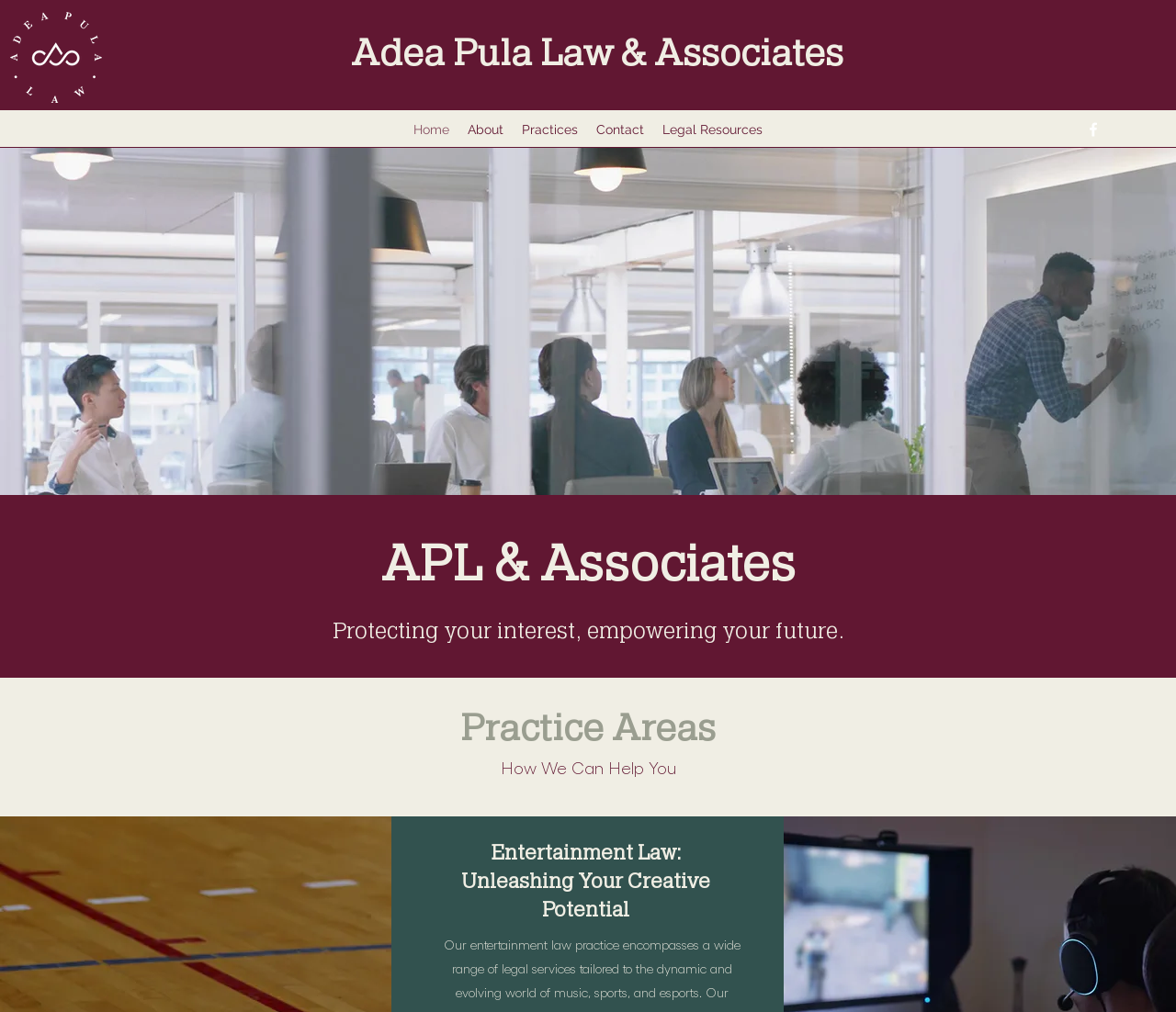Can you find and provide the title of the webpage?

APL & Associates